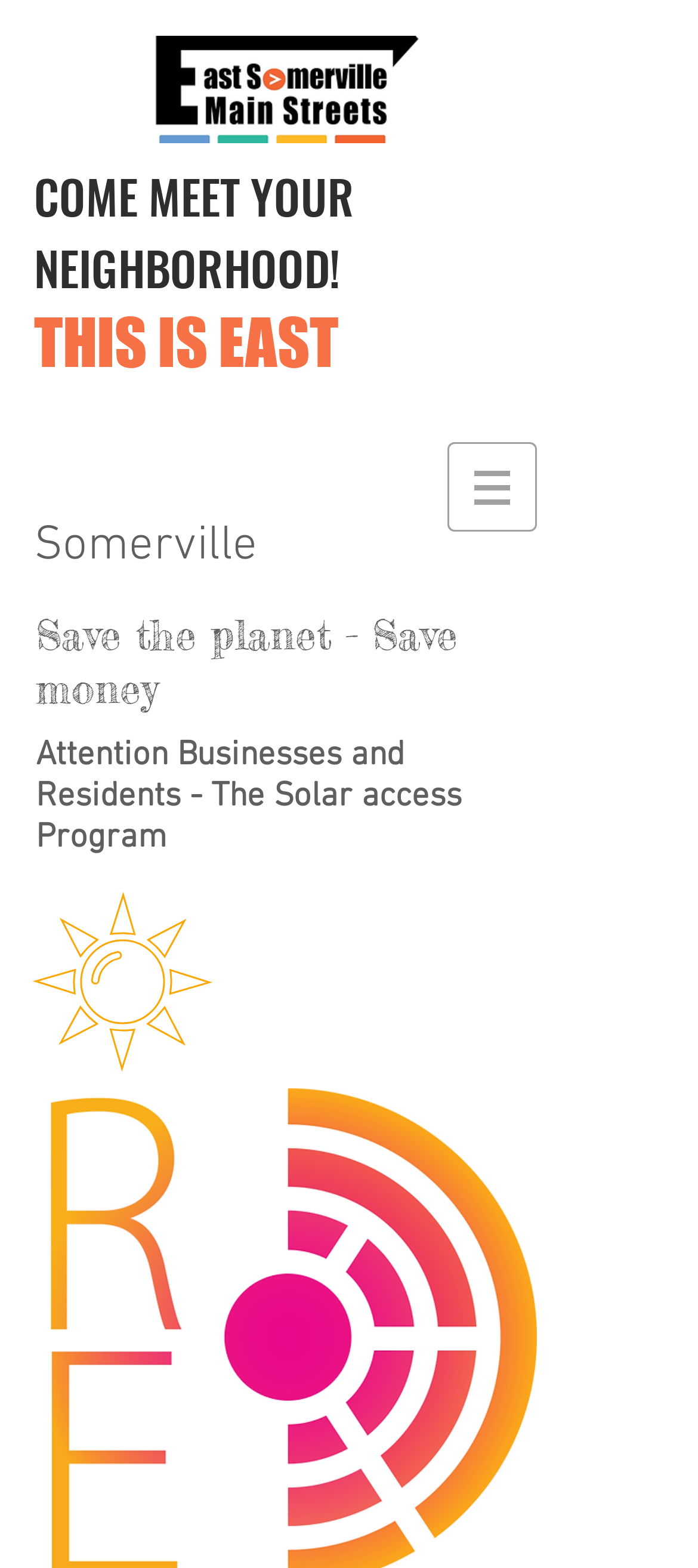Please provide the main heading of the webpage content.

Save the planet - Save money 